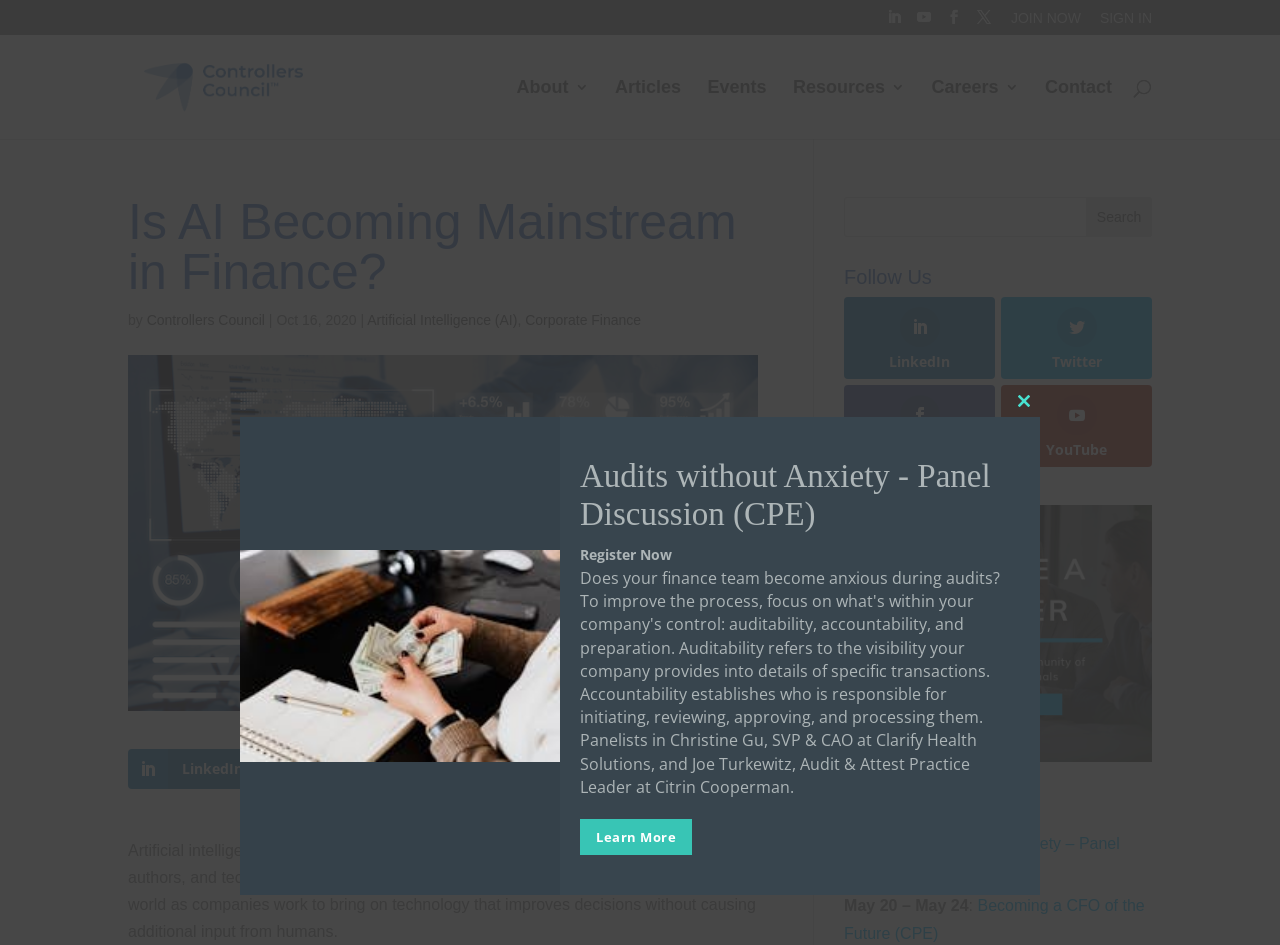What is the date of the first upcoming webinar?
Please provide a detailed and comprehensive answer to the question.

I looked at the section labeled 'Upcoming Webinars' and found the date of the first webinar, which is May 14.